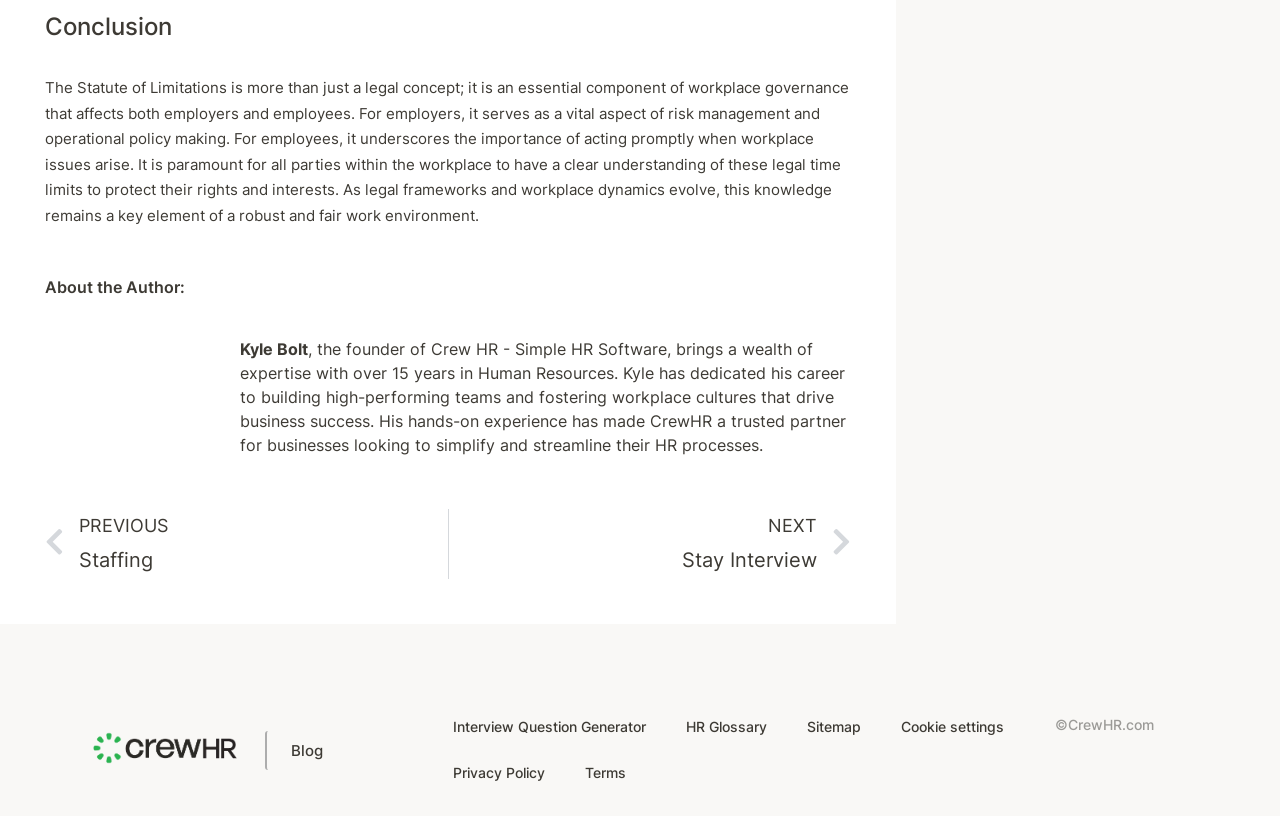Please determine the bounding box coordinates for the element that should be clicked to follow these instructions: "go to the HR Software page".

[0.446, 0.416, 0.521, 0.44]